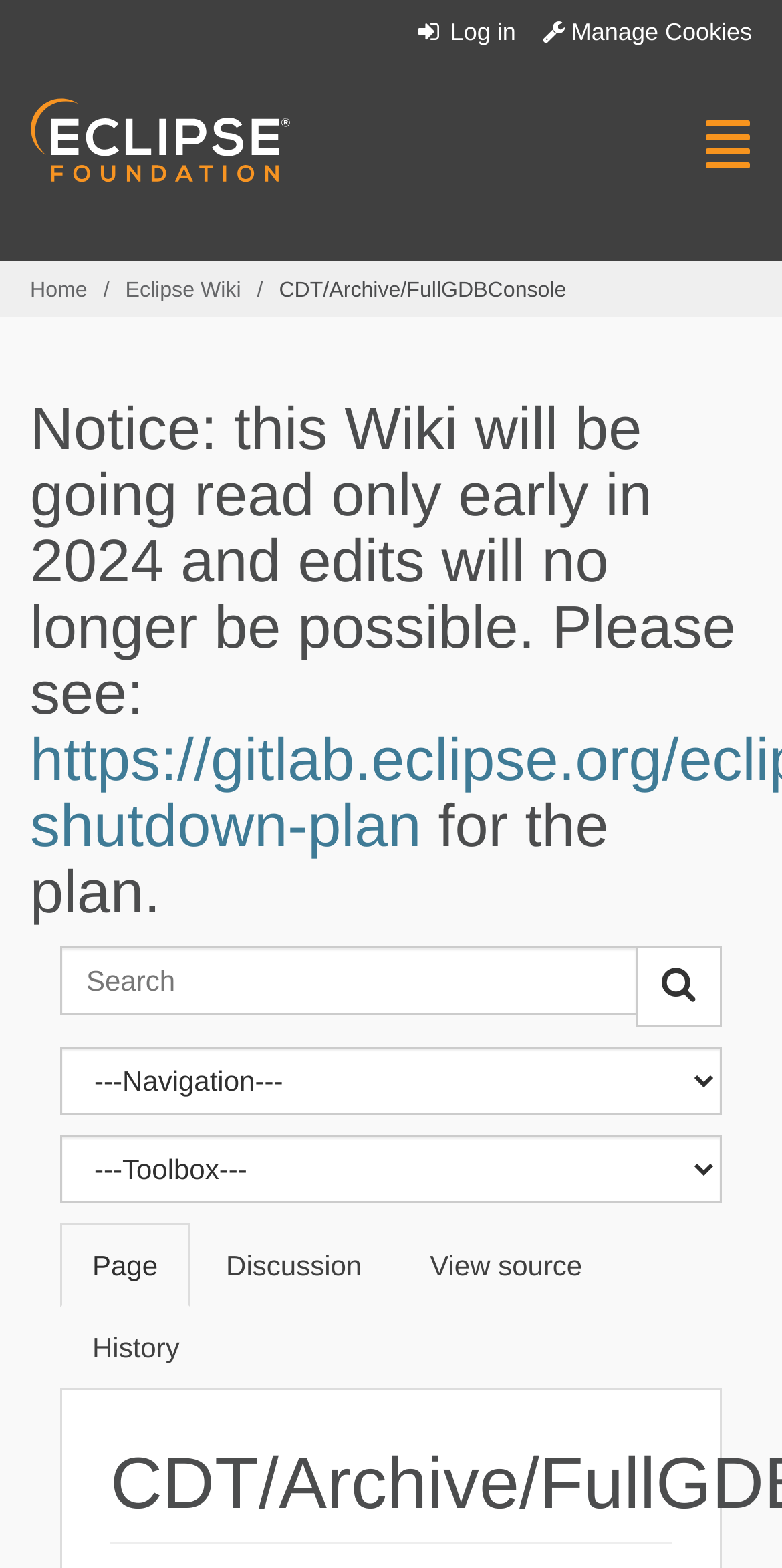Extract the bounding box of the UI element described as: "Page".

[0.077, 0.78, 0.243, 0.834]